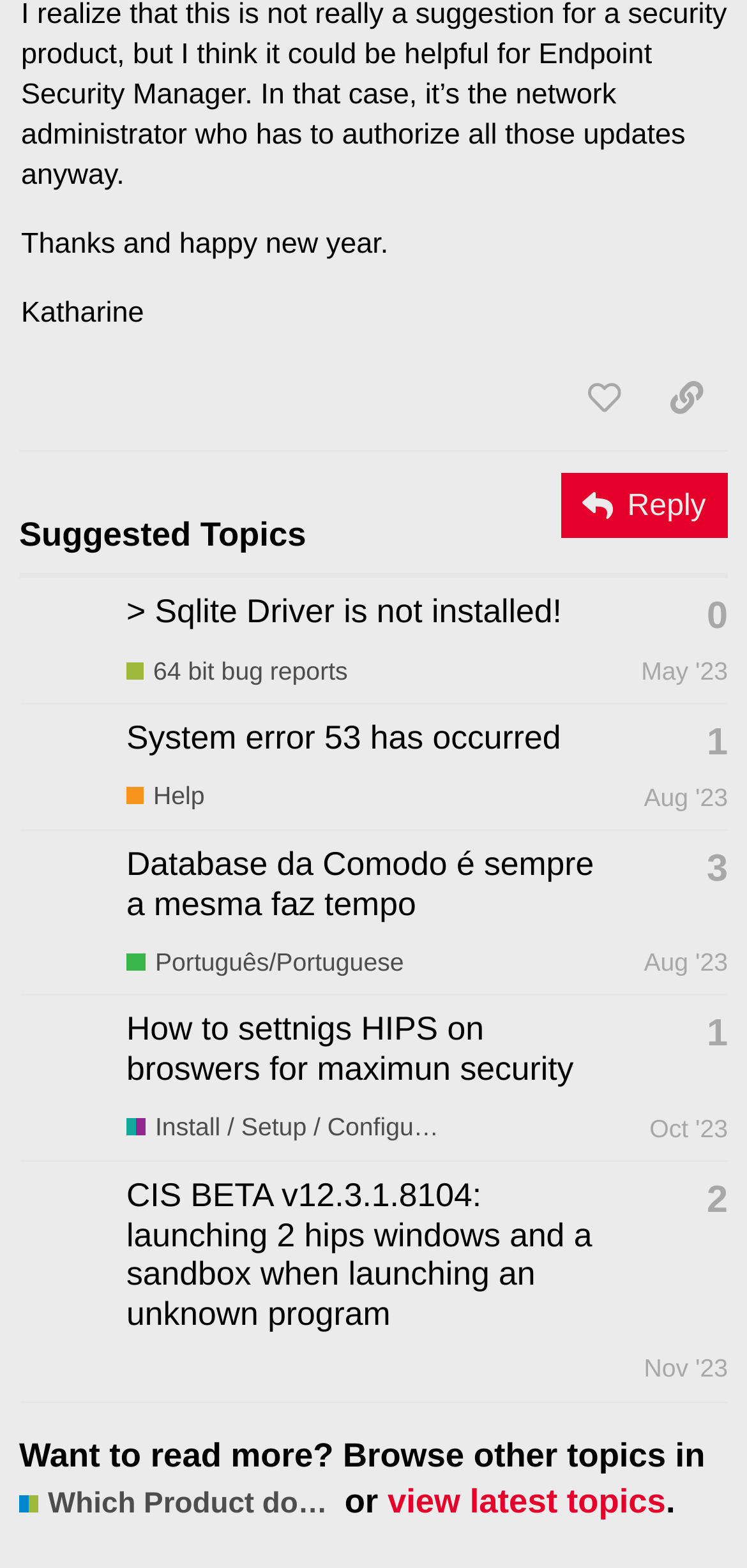Carefully observe the image and respond to the question with a detailed answer:
What is the category of the topic 'How to settnigs HIPS on broswers for maximun security'?

I looked at the topic 'How to settnigs HIPS on broswers for maximun security' and found that it belongs to the category 'Install / Setup / Configuration Help - CIS'.